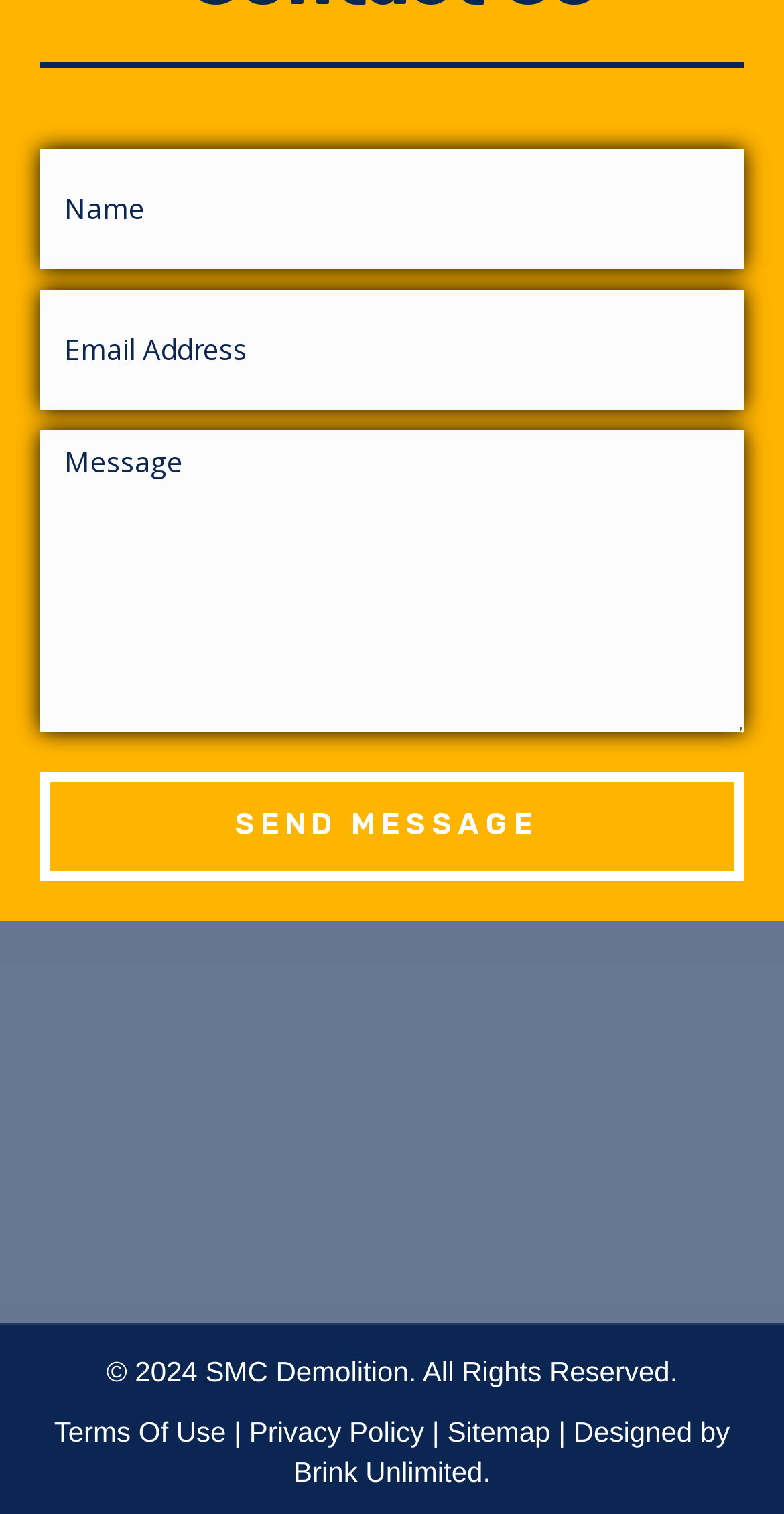Please provide a short answer using a single word or phrase for the question:
What is the name of the company that owns the website?

SMC Demolition